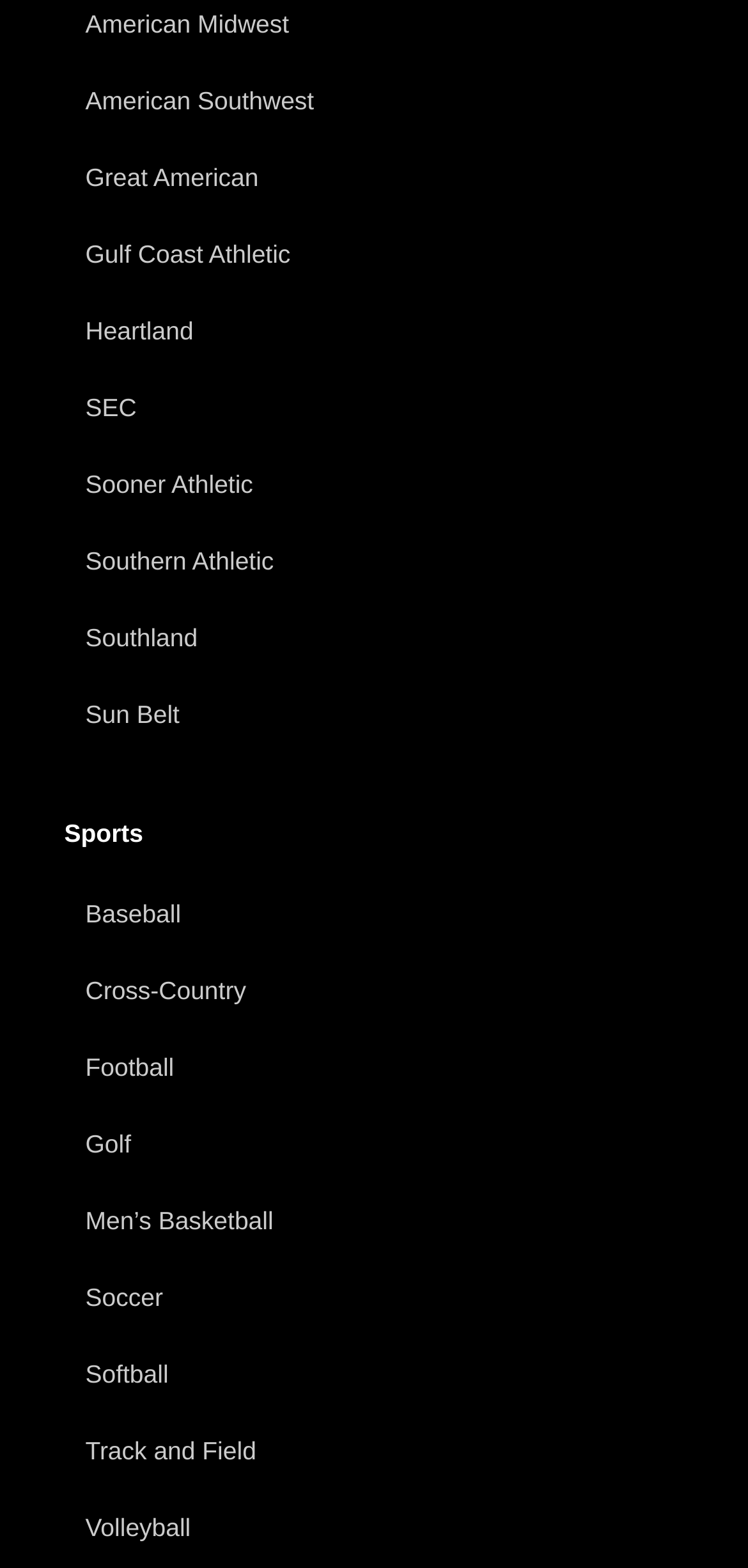Provide the bounding box coordinates of the HTML element described by the text: "Fake Paystubs".

None